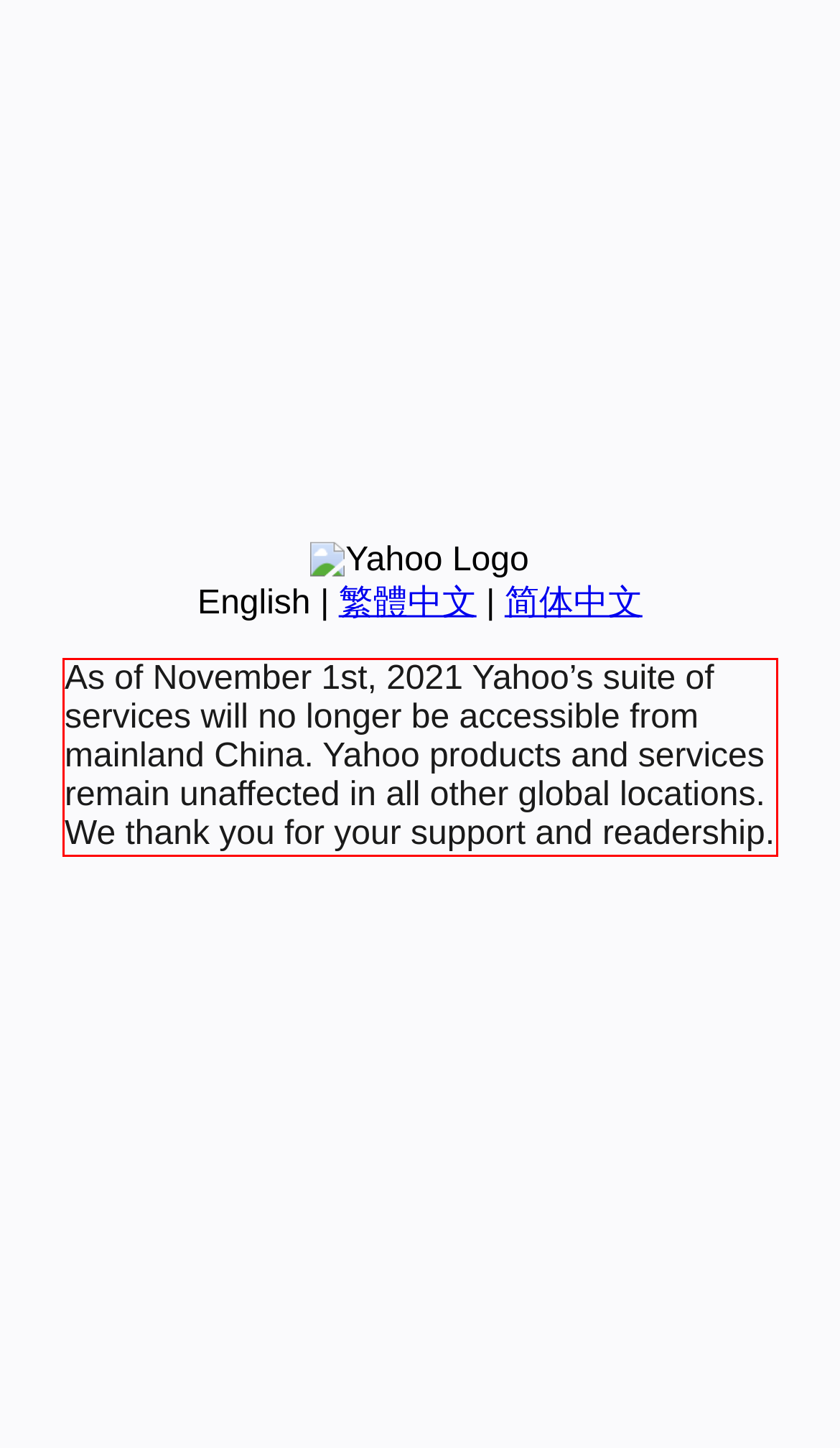Please extract the text content from the UI element enclosed by the red rectangle in the screenshot.

As of November 1st, 2021 Yahoo’s suite of services will no longer be accessible from mainland China. Yahoo products and services remain unaffected in all other global locations. We thank you for your support and readership.